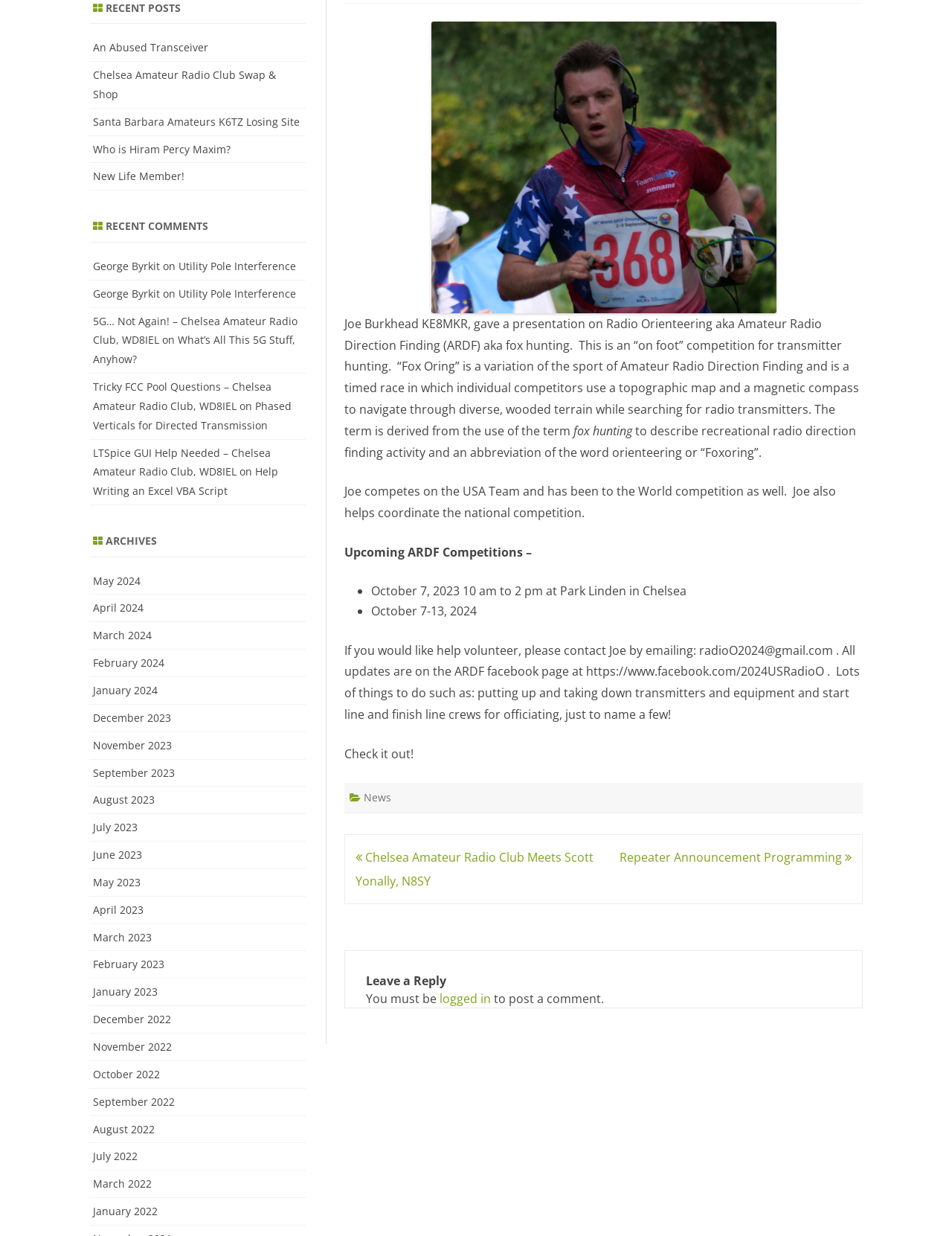Please provide the bounding box coordinates for the UI element as described: "Who is Hiram Percy Maxim?". The coordinates must be four floats between 0 and 1, represented as [left, top, right, bottom].

[0.098, 0.115, 0.242, 0.126]